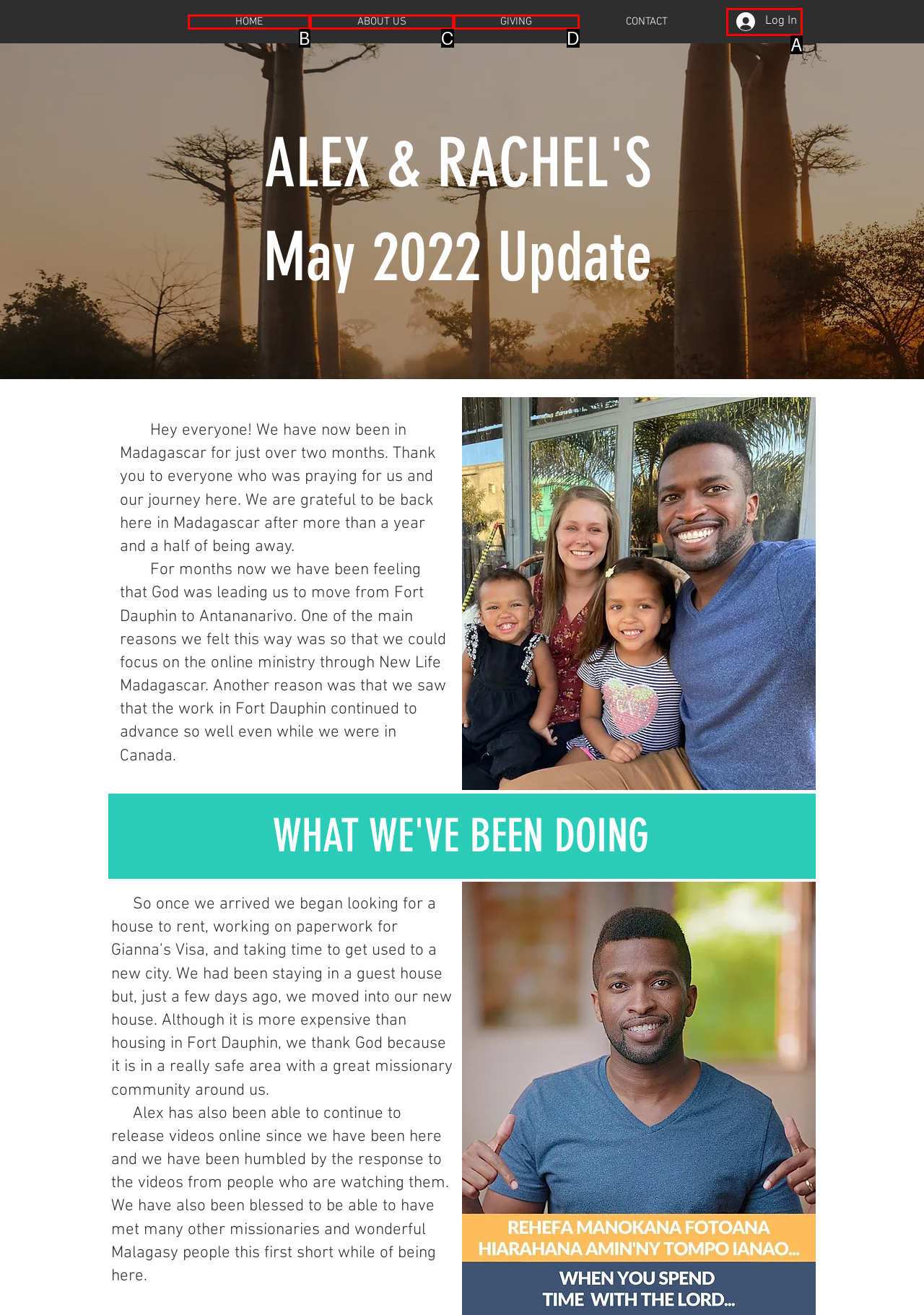Choose the option that best matches the description: ABOUT US
Indicate the letter of the matching option directly.

C